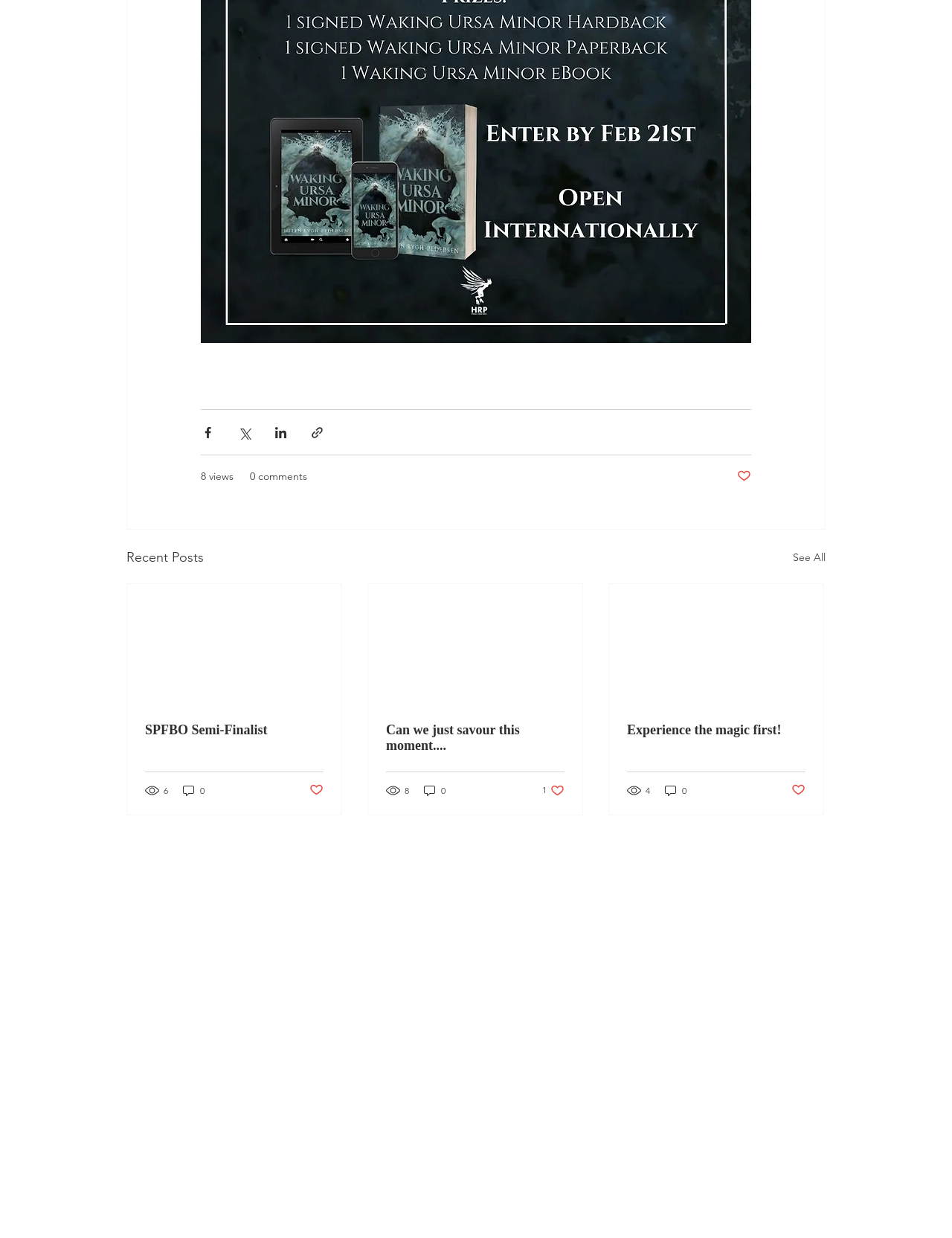Provide the bounding box coordinates of the UI element that matches the description: "8".

[0.405, 0.633, 0.431, 0.644]